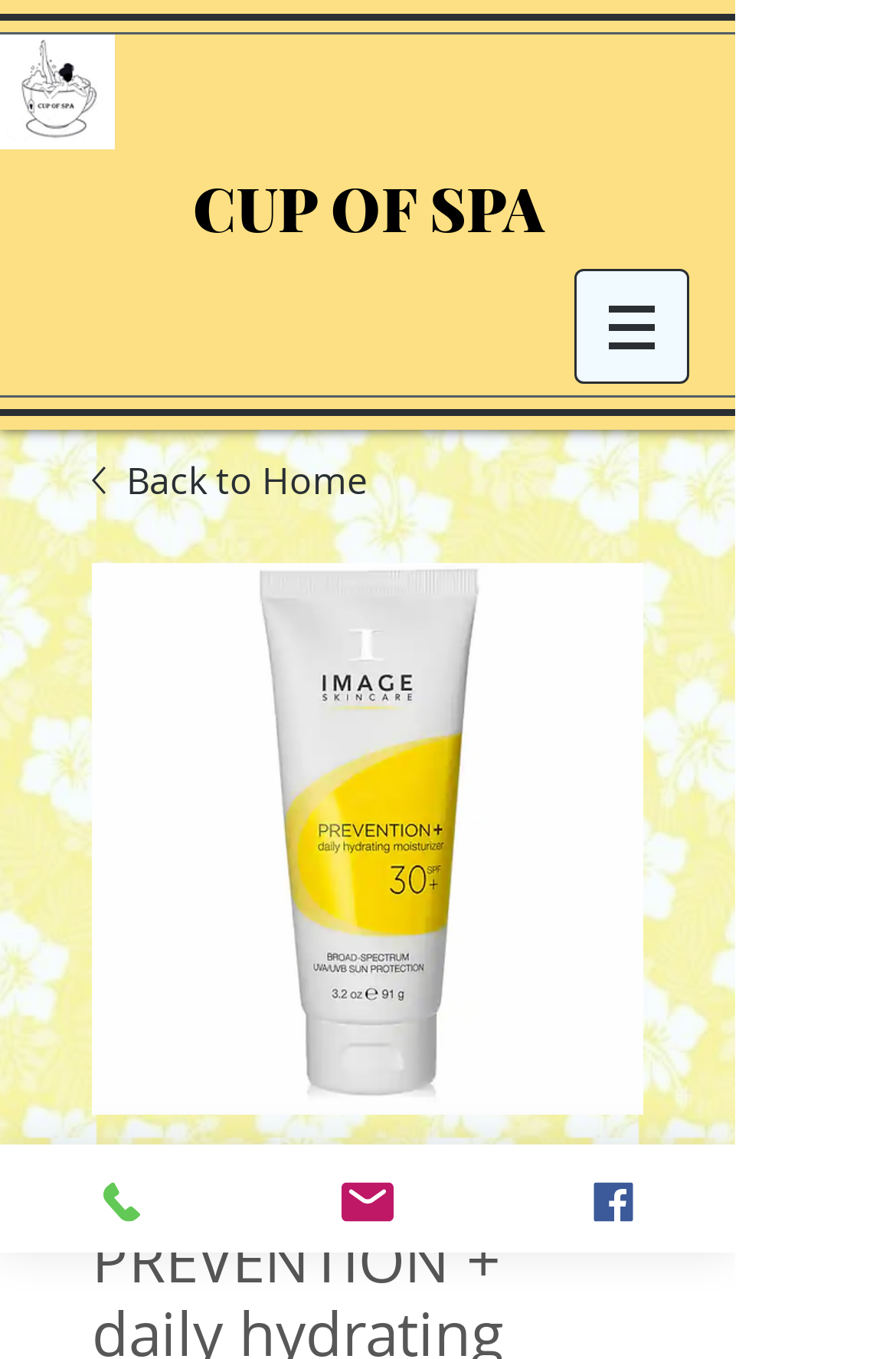Please specify the bounding box coordinates in the format (top-left x, top-left y, bottom-right x, bottom-right y), with all values as floating point numbers between 0 and 1. Identify the bounding box of the UI element described by: Back to Home

[0.103, 0.334, 0.718, 0.374]